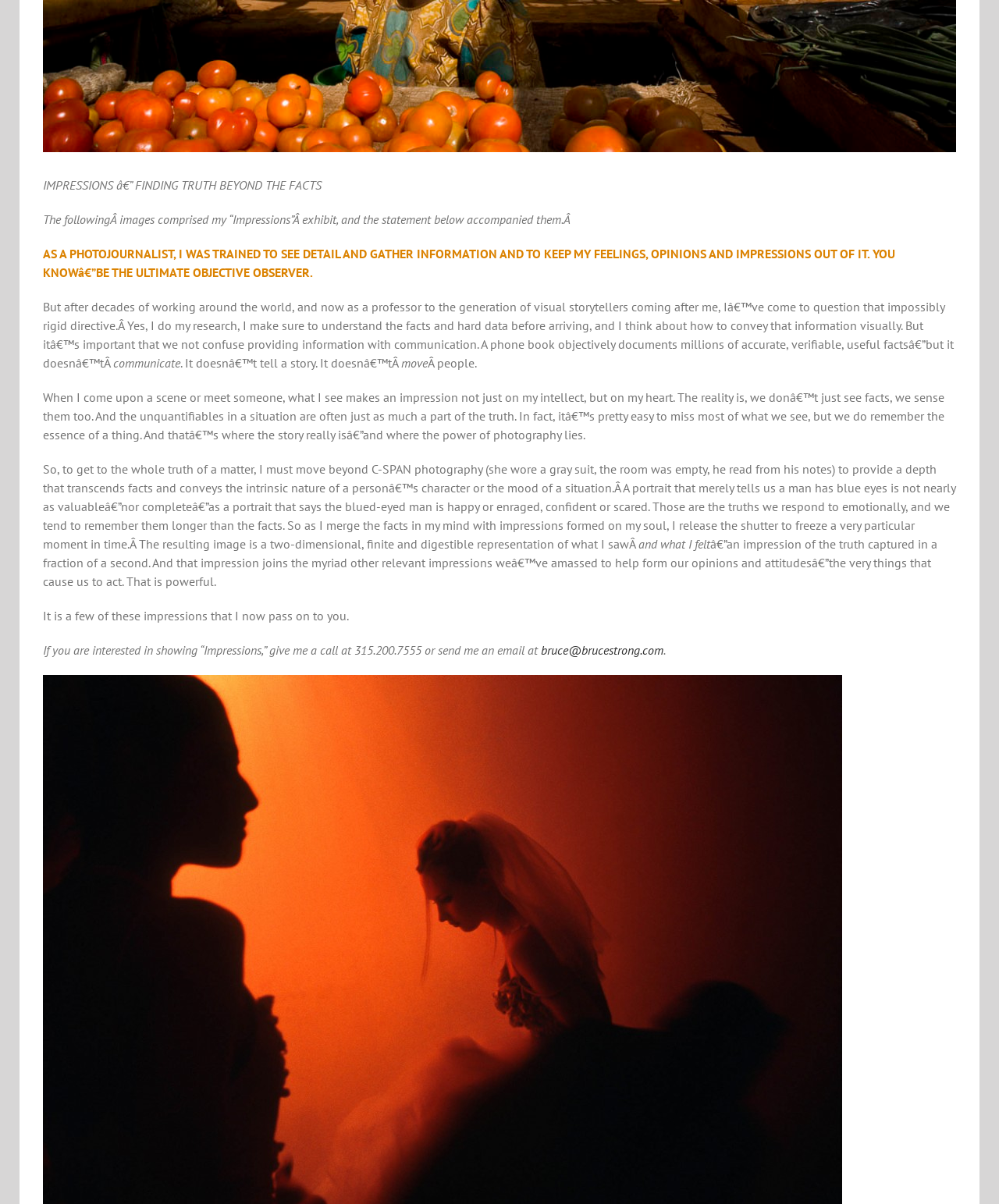Find the coordinates for the bounding box of the element with this description: "alt="02- IMPRESSIONS - A"".

[0.043, 0.562, 0.843, 0.575]